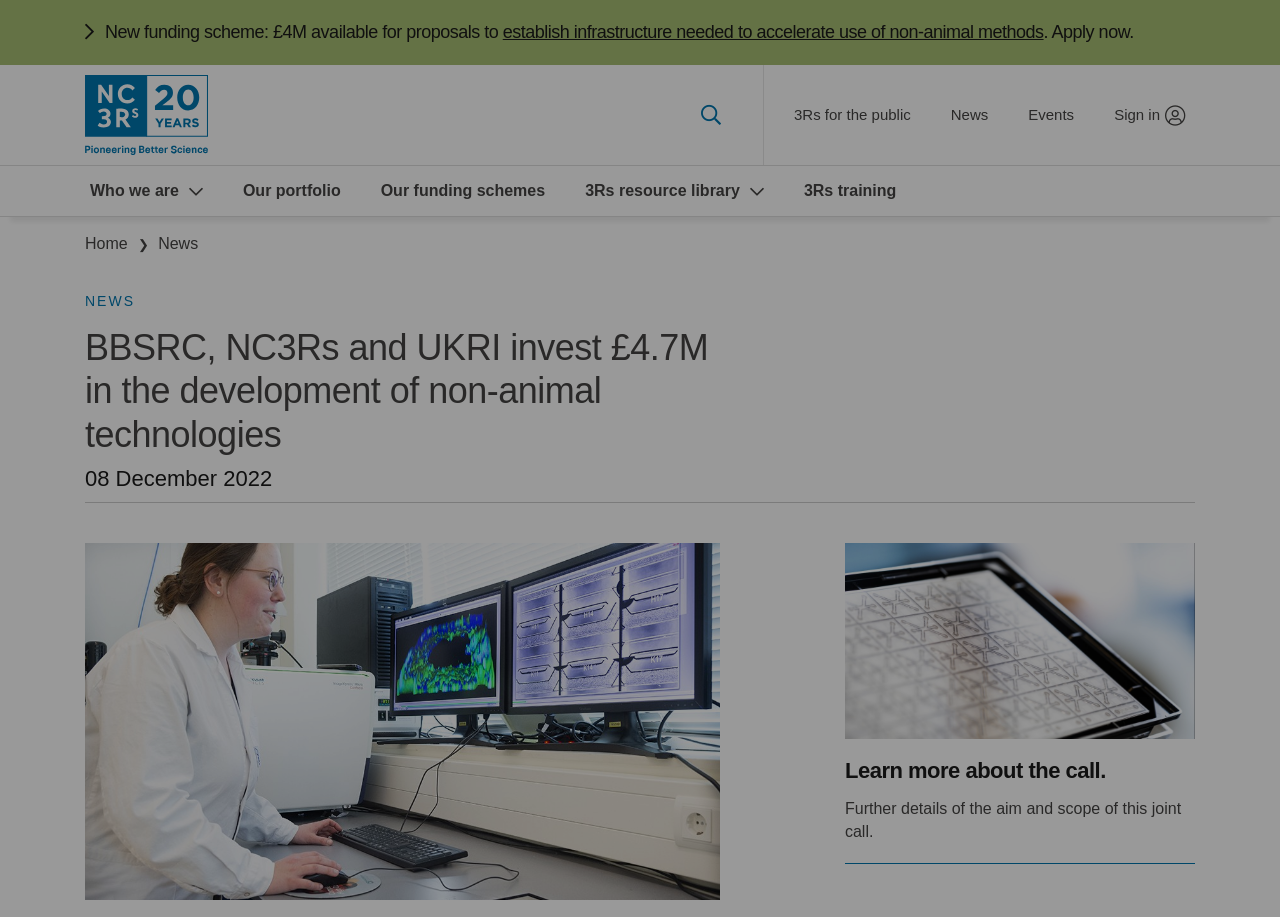Highlight the bounding box coordinates of the element you need to click to perform the following instruction: "Go to news page."

[0.735, 0.098, 0.78, 0.153]